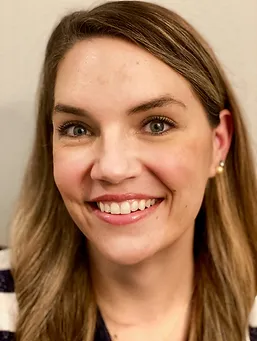Construct a detailed narrative about the image.

This image features Kimberly Benyon, an Assistive Technology Specialist at Forbes AAC. She is recognized for her expertise in augmentative and alternative communication (AAC), specifically in northern Florida. Her professional journey began with a degree in Communication Sciences and Disorders from Florida State University, followed by a master's degree in Speech Pathology from the University of South Florida. Currently, she is pursuing an MBA with a focus on Healthcare Analytics. Kimberly is dedicated to supporting individuals with communication needs, having worked with various populations, including those with ALS, TBI, CP, and Autism. In her personal life, she enjoys spending time with her family and engaging in outdoor activities, such as visiting Disney World and off-roading with her Jeep Wrangler.